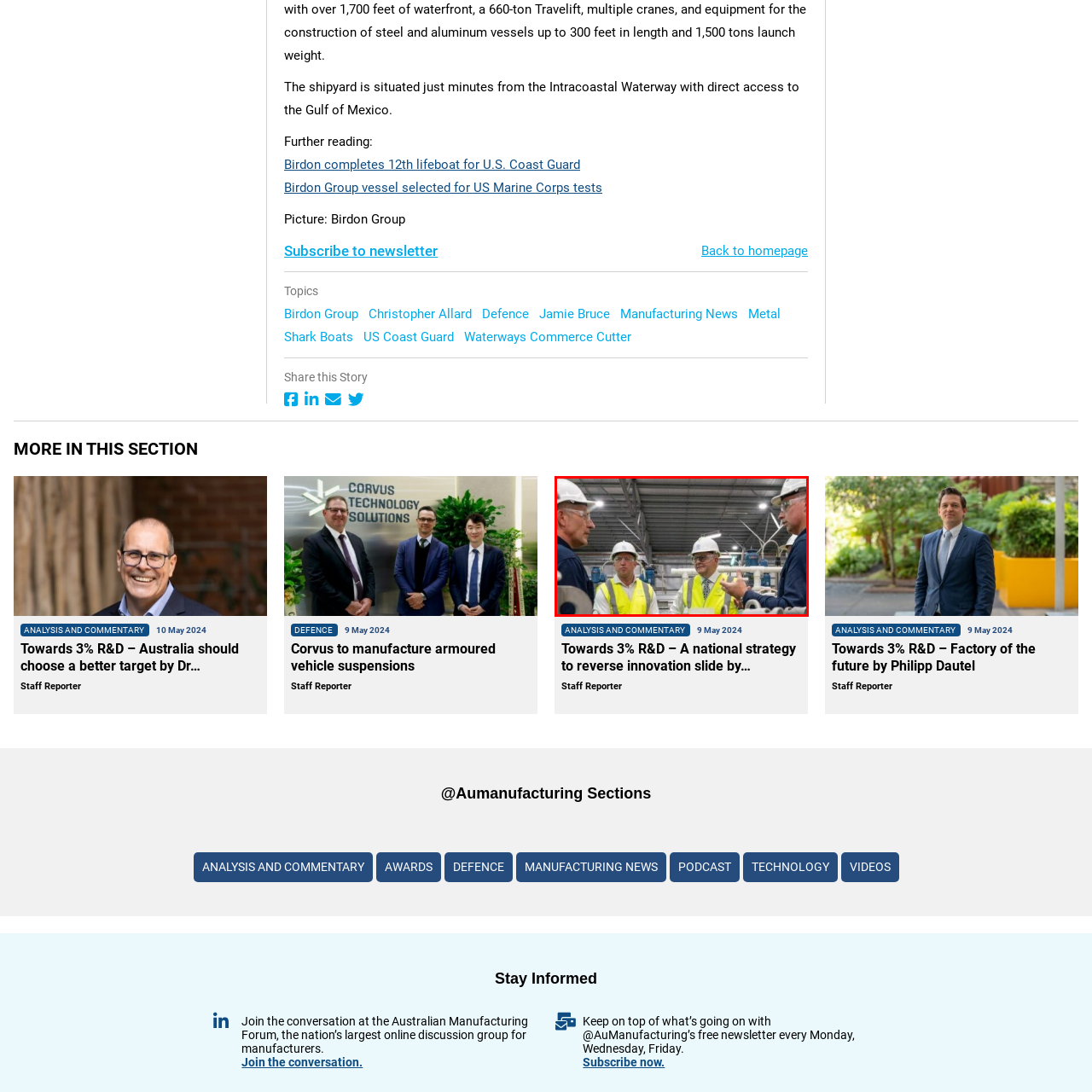What is the context of the article associated with this image?
Please analyze the image within the red bounding box and offer a comprehensive answer to the question.

The image is associated with an article titled 'Towards 3% R&D – A national strategy to reverse innovation slide by Dr John Howard', which suggests that the context of the article is related to discussions on boosting research and development within the industry.